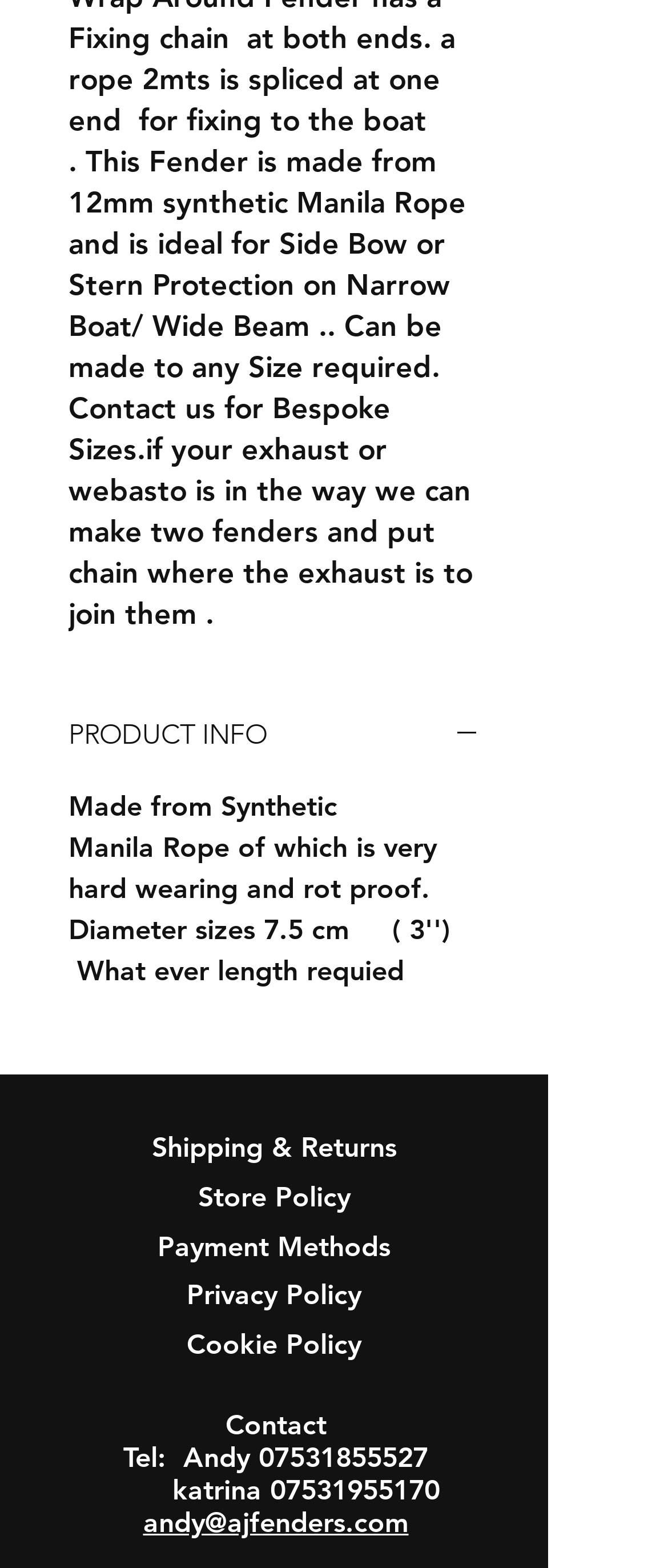Determine the bounding box coordinates of the section I need to click to execute the following instruction: "View Shipping & Returns". Provide the coordinates as four float numbers between 0 and 1, i.e., [left, top, right, bottom].

[0.227, 0.721, 0.594, 0.742]